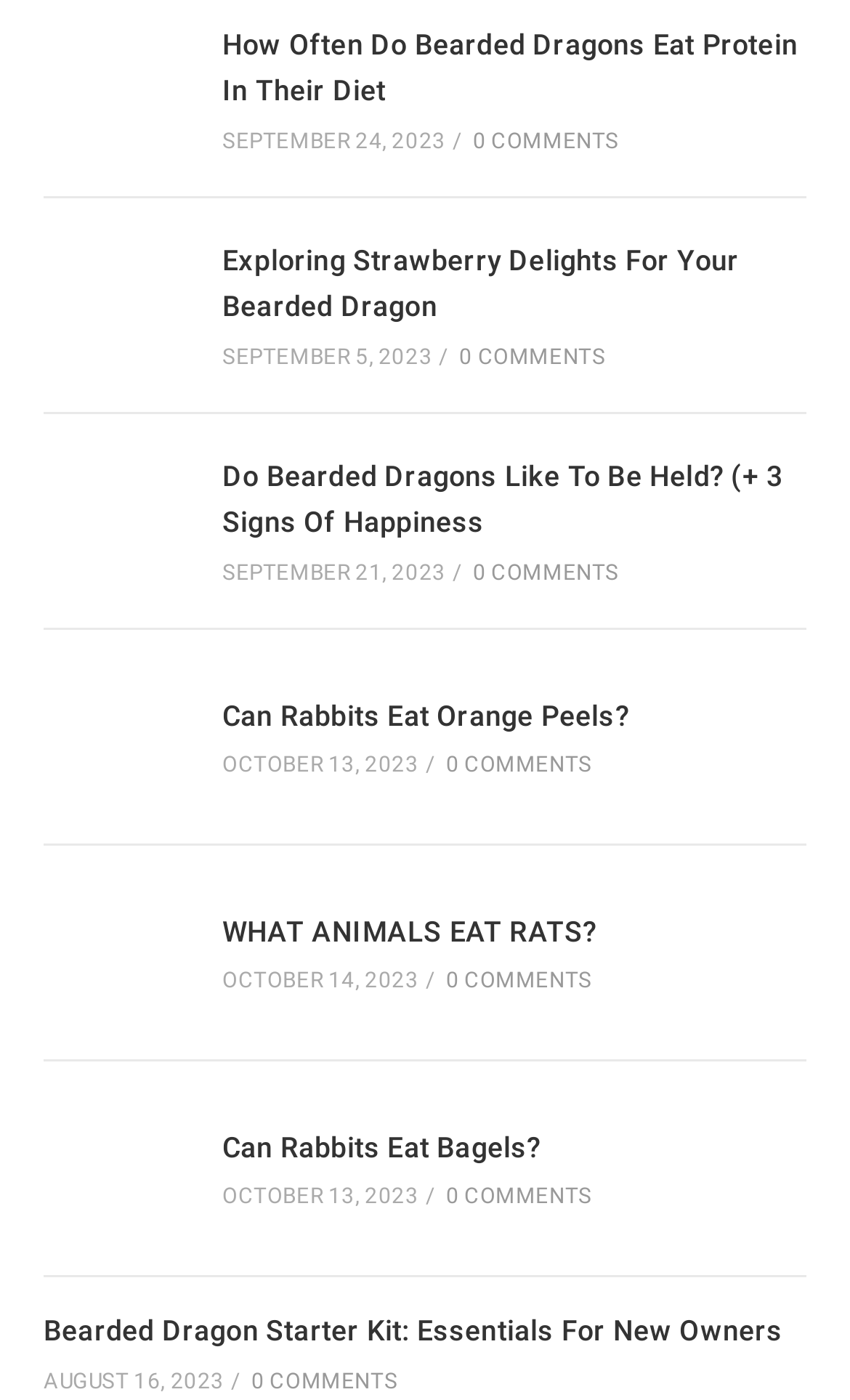Find the bounding box coordinates of the element's region that should be clicked in order to follow the given instruction: "View the bearded dragon starter kit". The coordinates should consist of four float numbers between 0 and 1, i.e., [left, top, right, bottom].

[0.051, 0.939, 0.921, 0.962]